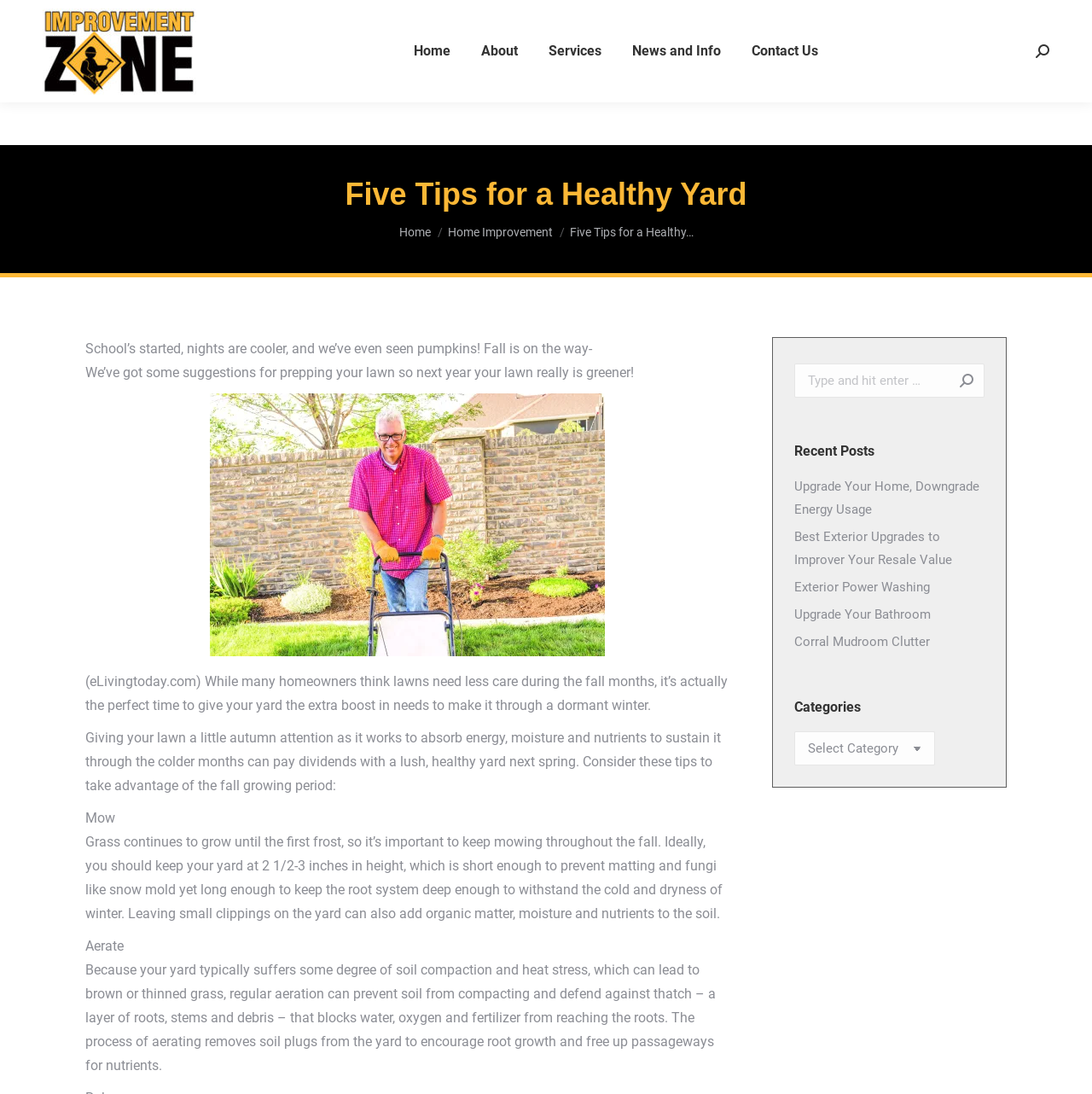Carefully examine the image and provide an in-depth answer to the question: What is the recommended height for mowing the lawn?

I found the answer by reading the text under the 'Mow' heading, which recommends keeping the lawn at a height of 2 1/2-3 inches to prevent matting and fungi like snow mold, while keeping the root system deep enough to withstand winter.